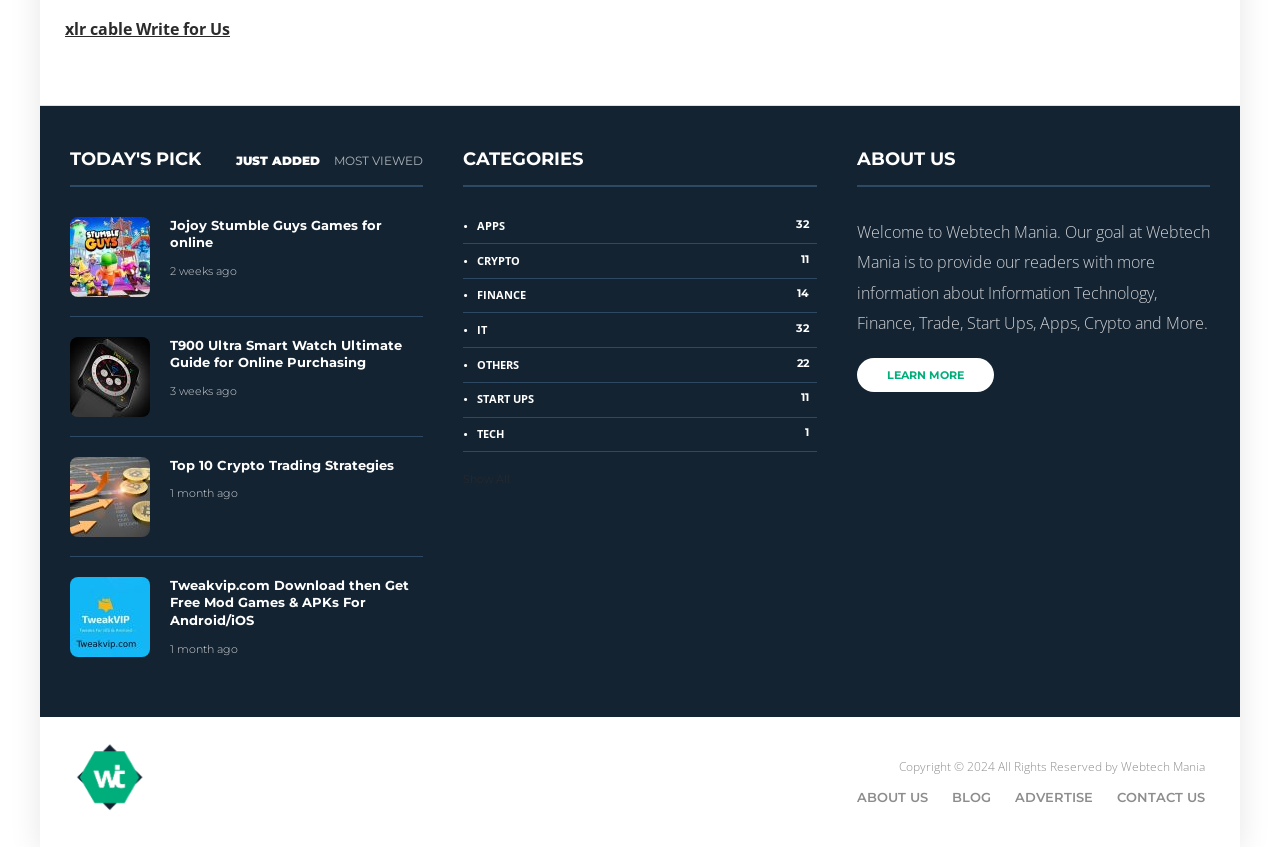What is the 'ABOUT US' section about?
Ensure your answer is thorough and detailed.

The 'ABOUT US' section provides an introduction to Webtech Mania, stating its goal of providing information on various topics such as information technology, finance, trade, start-ups, apps, crypto, and more.